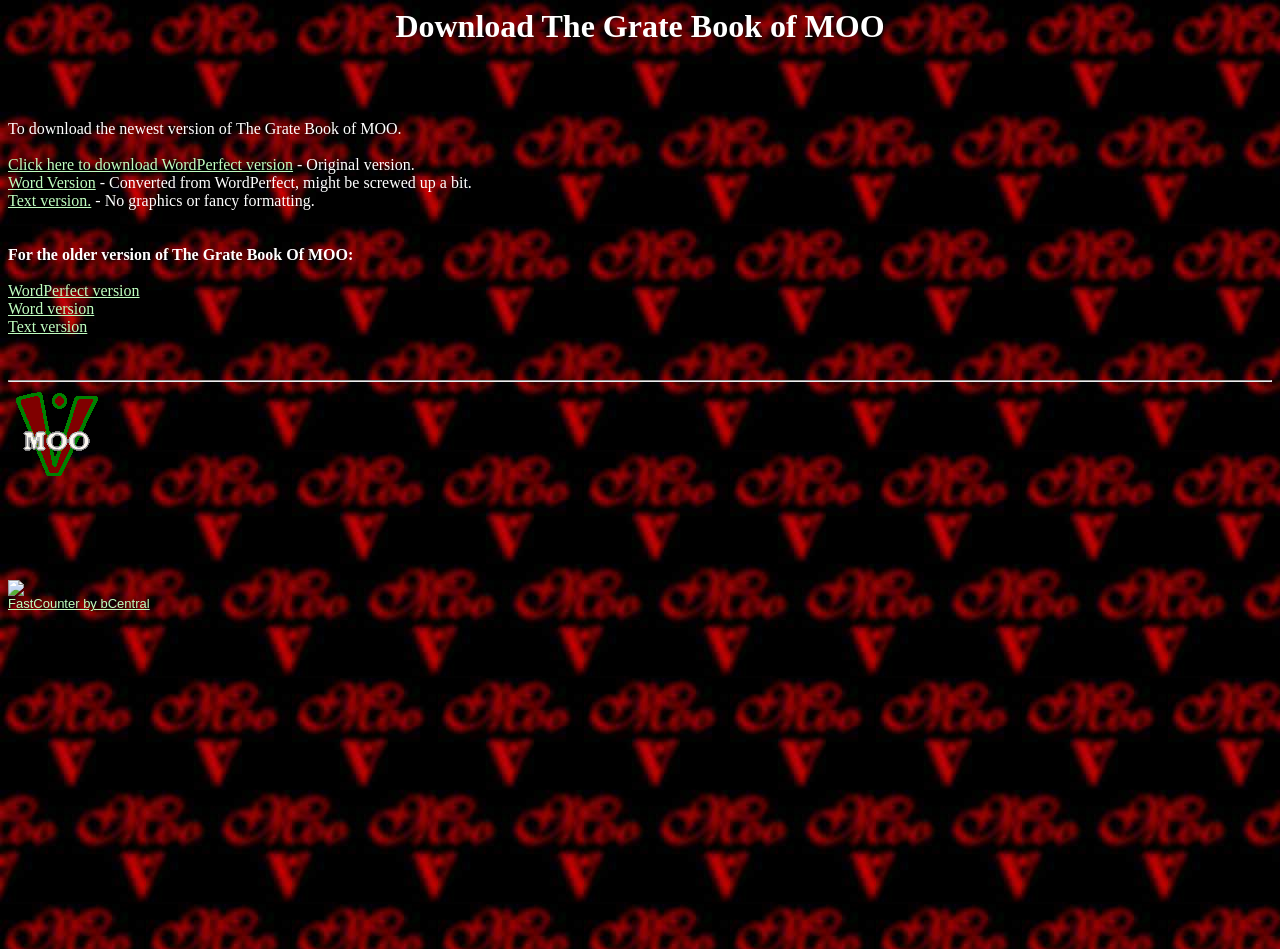Determine the bounding box coordinates of the section to be clicked to follow the instruction: "download older WordPerfect version". The coordinates should be given as four float numbers between 0 and 1, formatted as [left, top, right, bottom].

[0.006, 0.298, 0.109, 0.316]